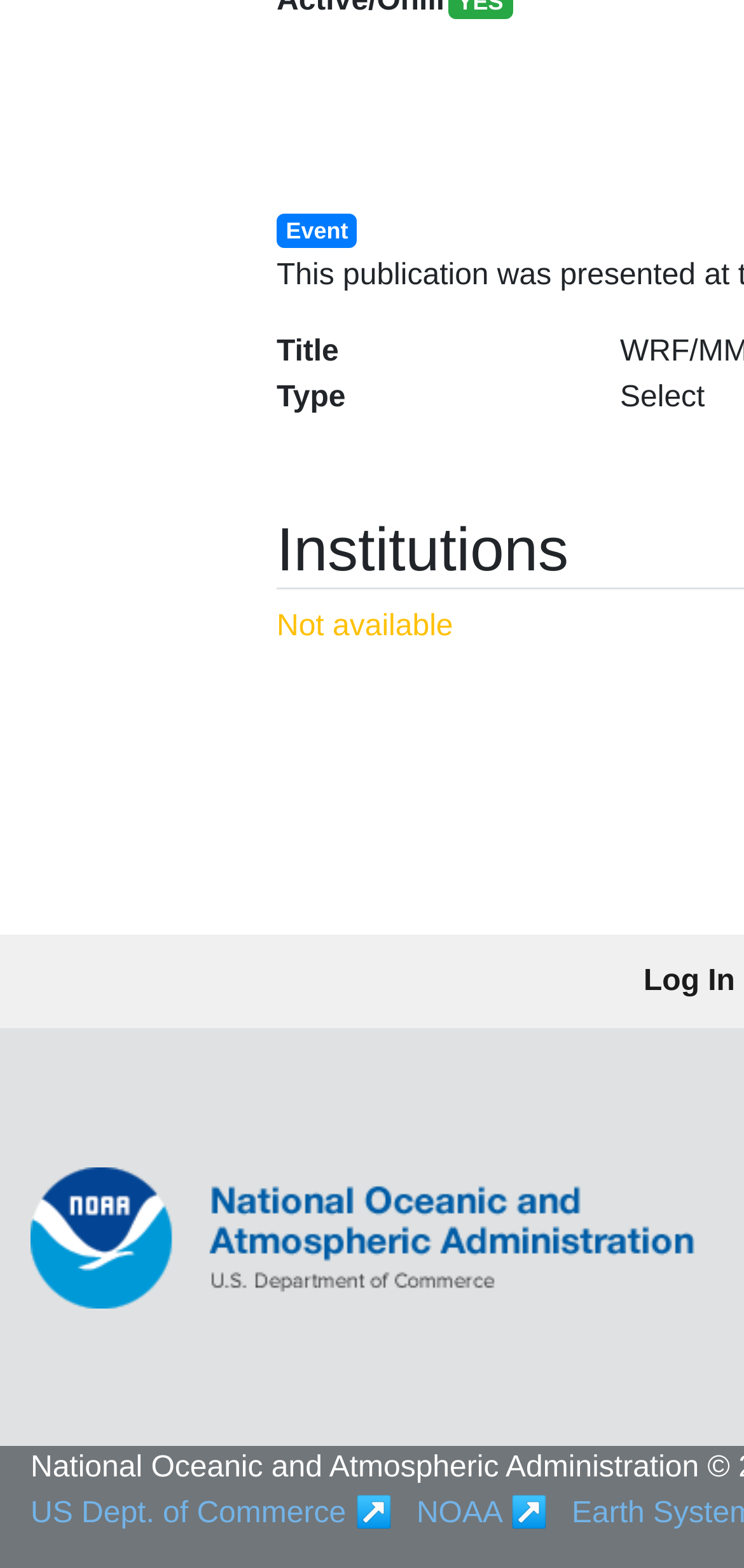What is the logo above the links?
Deliver a detailed and extensive answer to the question.

The image above the links 'US Dept. of Commerce', 'NOAA', and the arrow symbol has a description 'National Oceanic Atmosphere Administration', which suggests that it is the logo of NOAA.